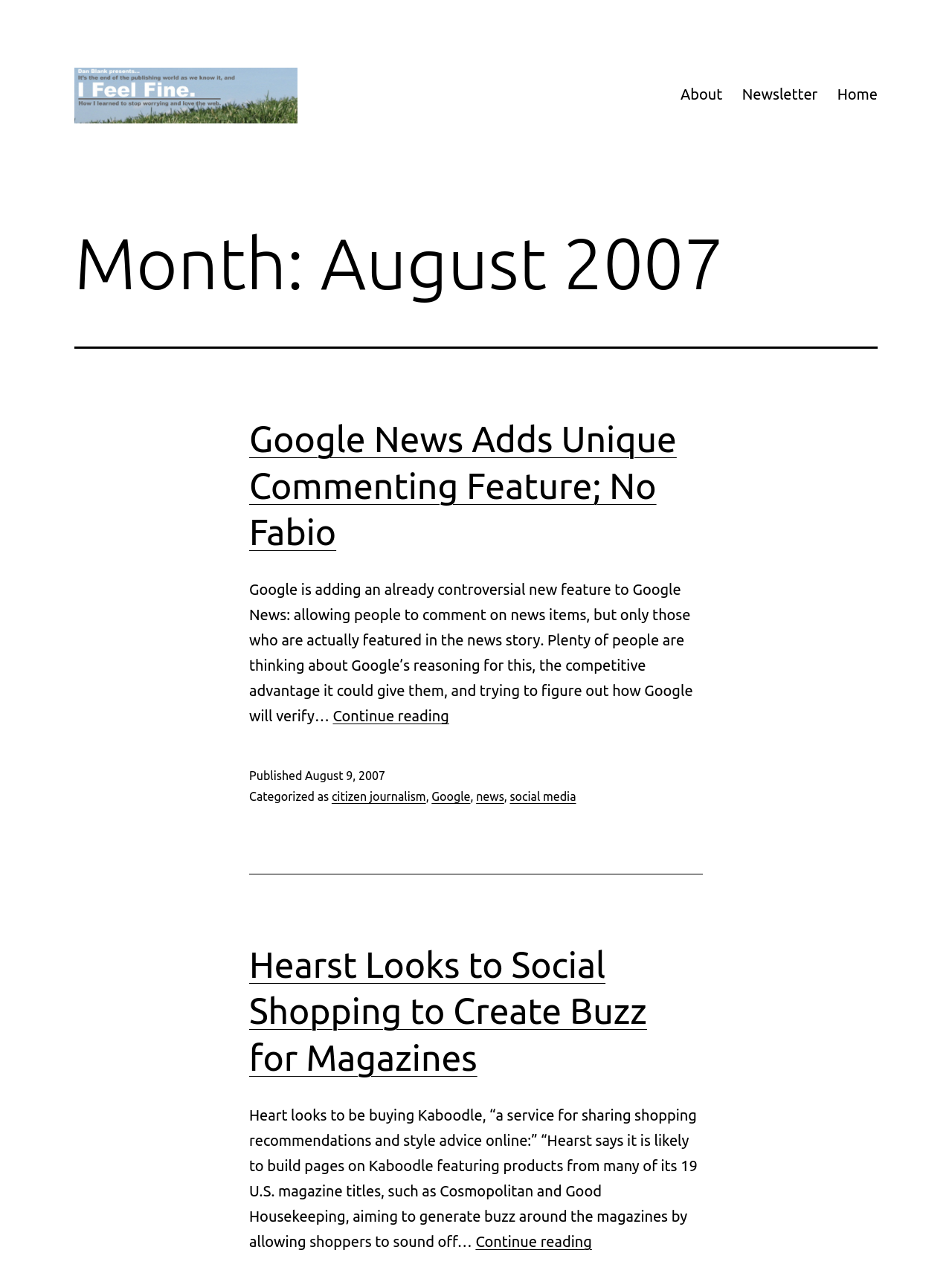Using the information from the screenshot, answer the following question thoroughly:
What is the primary menu?

The primary menu can be found at the top right corner of the webpage, which includes three links: 'About', 'Newsletter', and 'Home'.